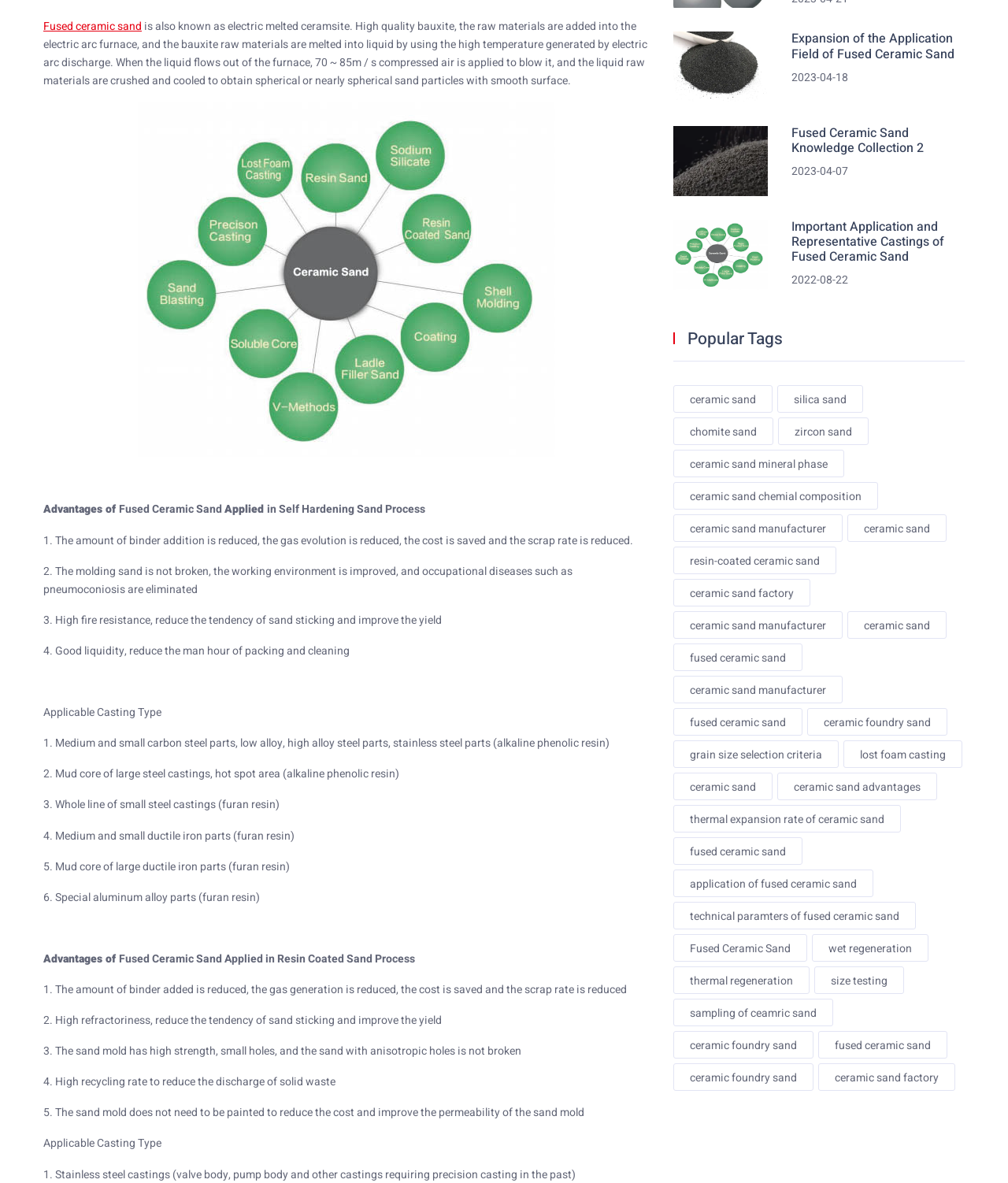Find the bounding box coordinates for the HTML element specified by: "fused ceramic sand".

[0.668, 0.544, 0.796, 0.567]